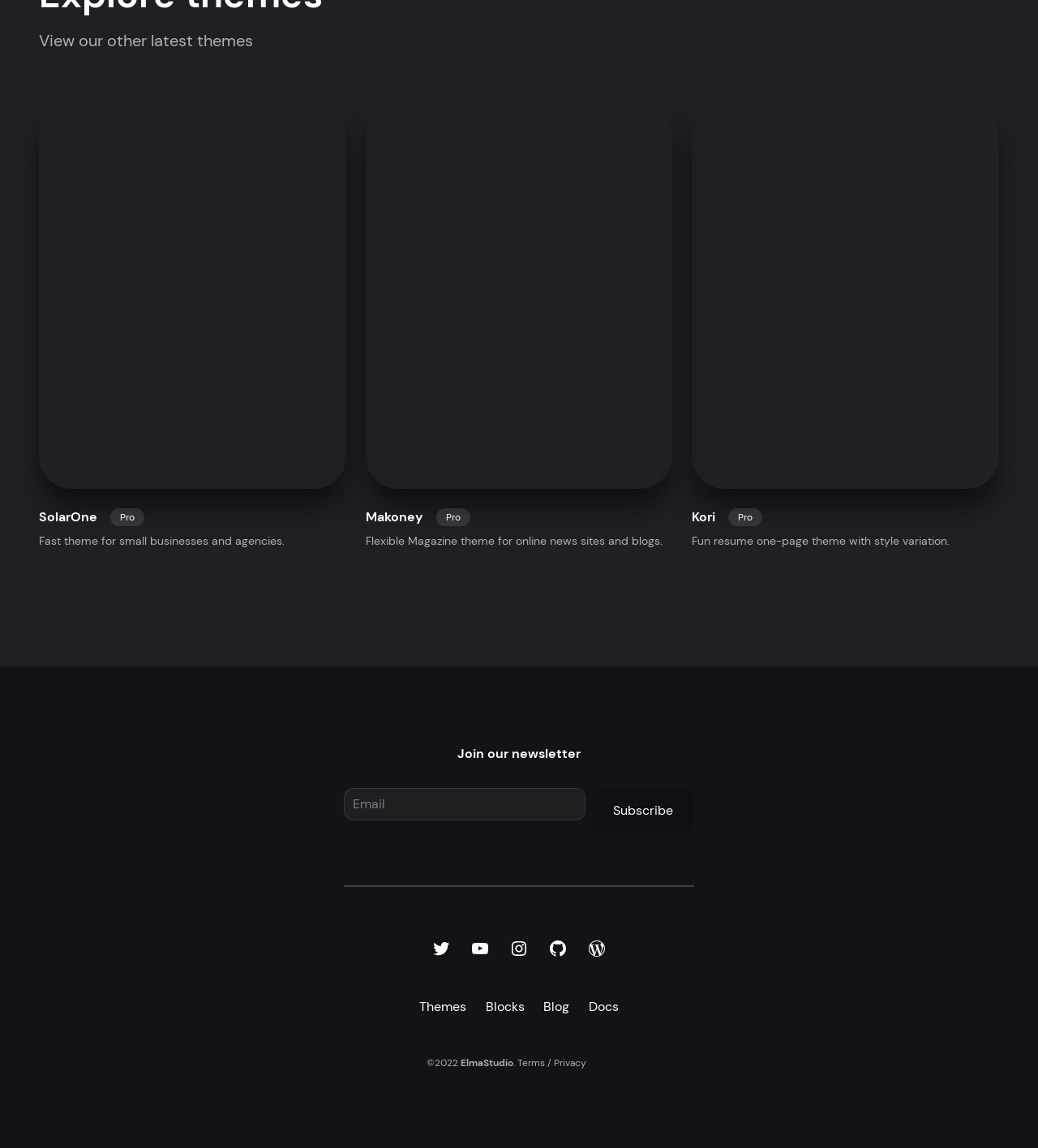For the element described, predict the bounding box coordinates as (top-left x, top-left y, bottom-right x, bottom-right y). All values should be between 0 and 1. Element description: Subscribe

[0.57, 0.686, 0.669, 0.726]